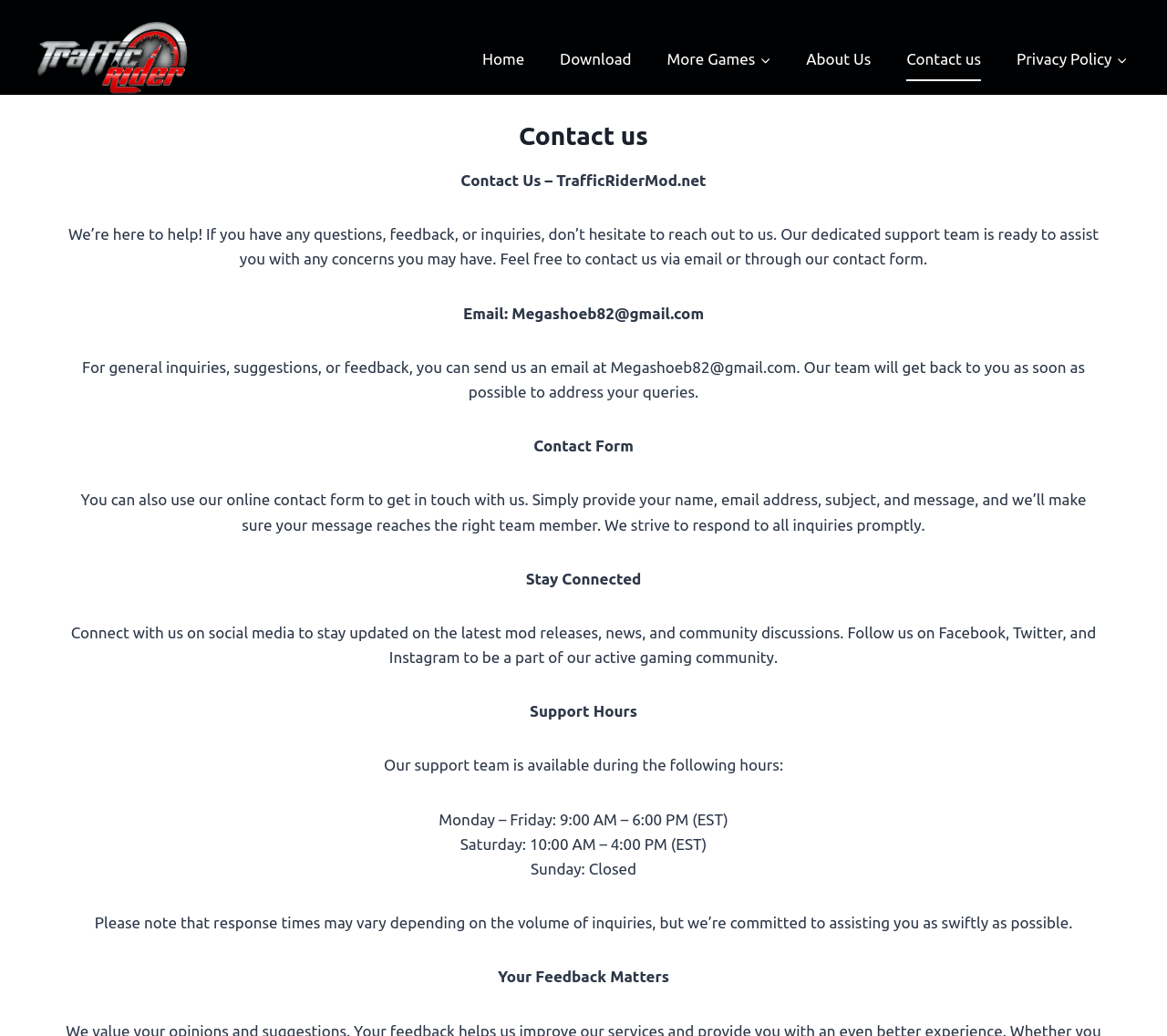Calculate the bounding box coordinates of the UI element given the description: "About Us".

[0.676, 0.036, 0.762, 0.078]